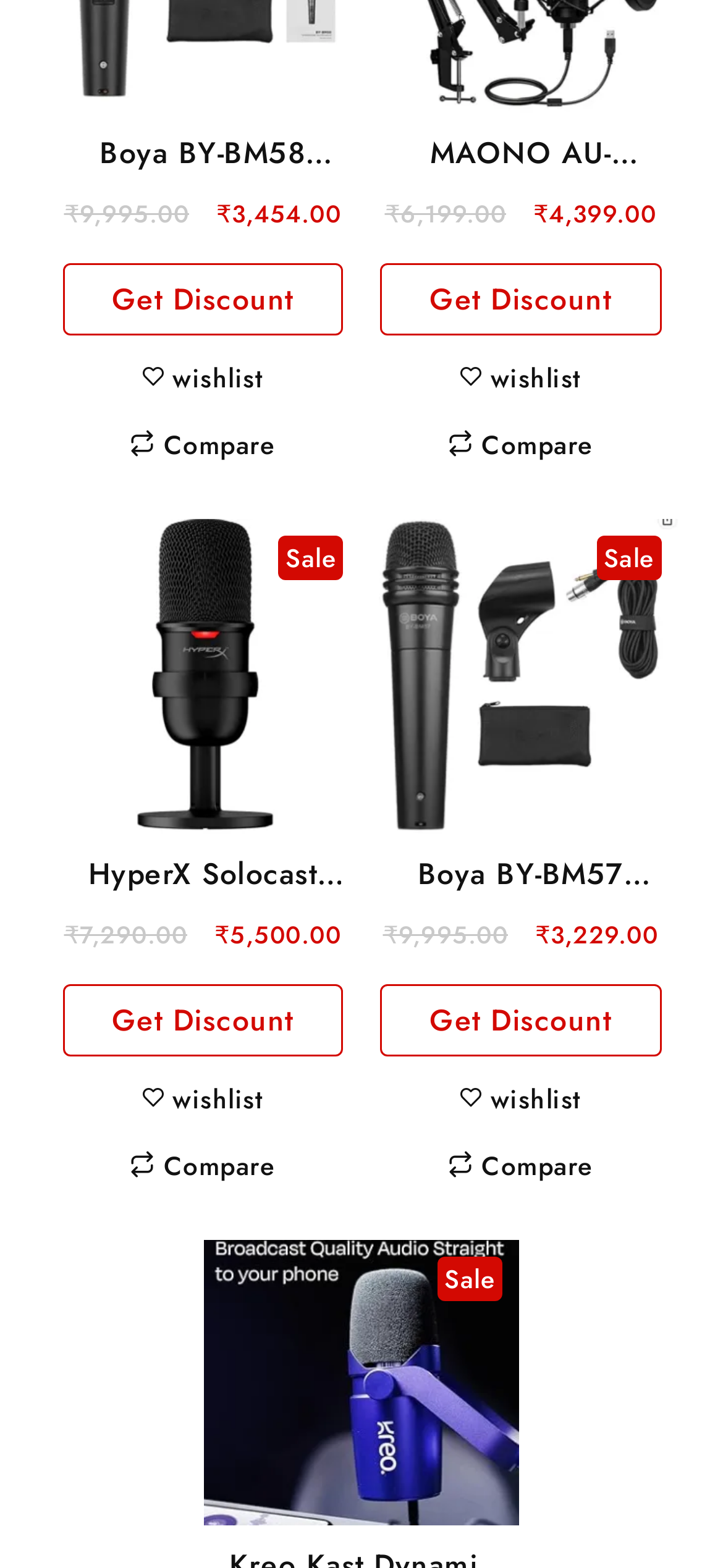Please identify the bounding box coordinates of the region to click in order to complete the given instruction: "Click on the Boya BY-BM58 Professional Cardioid Dynamic Microphone link". The coordinates should be four float numbers between 0 and 1, i.e., [left, top, right, bottom].

[0.088, 0.084, 0.472, 0.111]